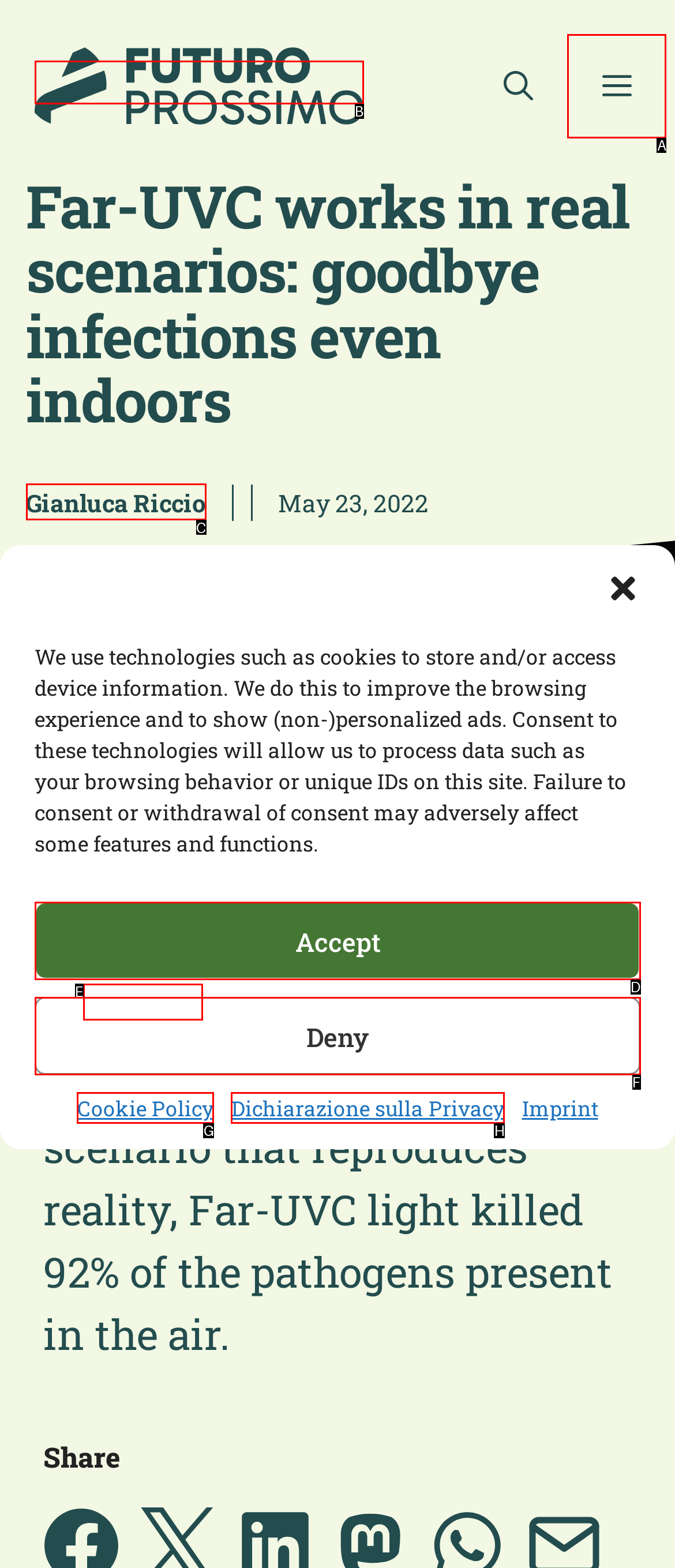For the task: Open the menu, identify the HTML element to click.
Provide the letter corresponding to the right choice from the given options.

A